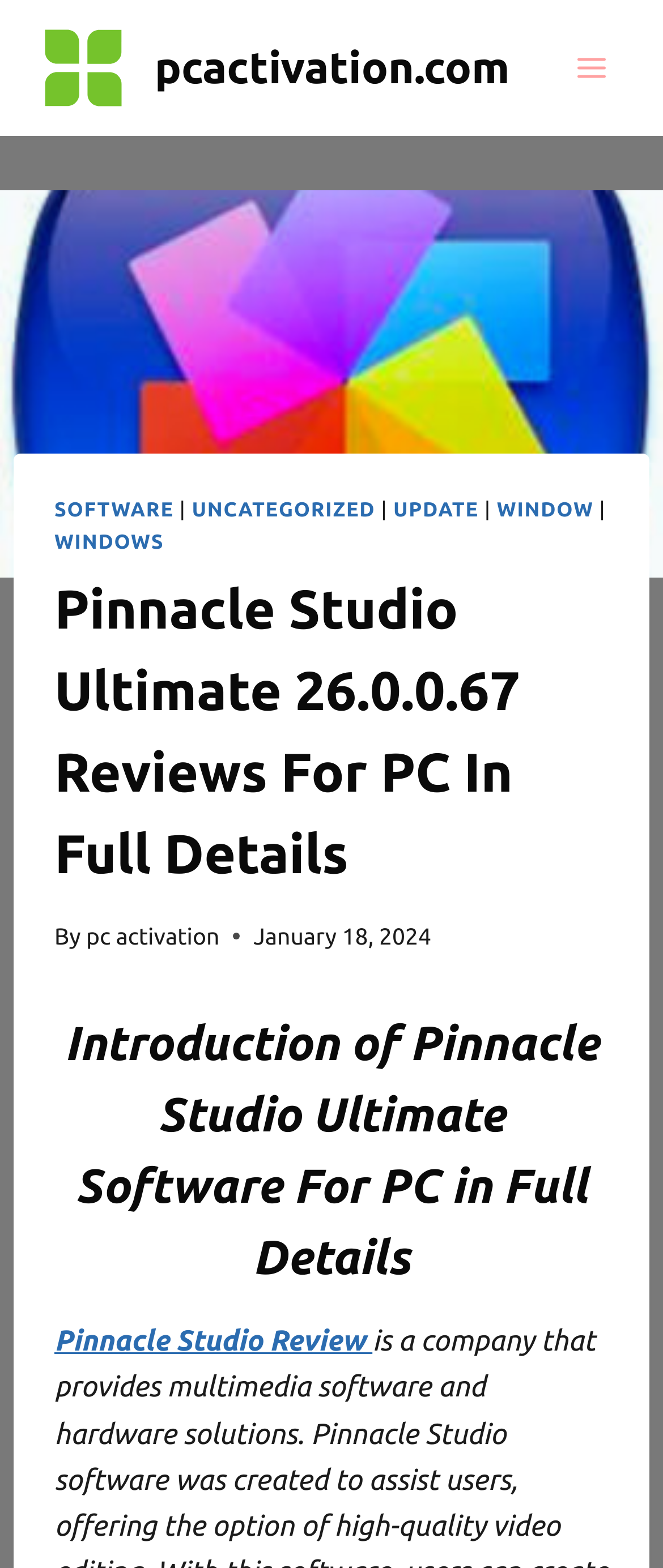Provide a brief response to the question below using one word or phrase:
What is the date of the review?

January 18, 2024